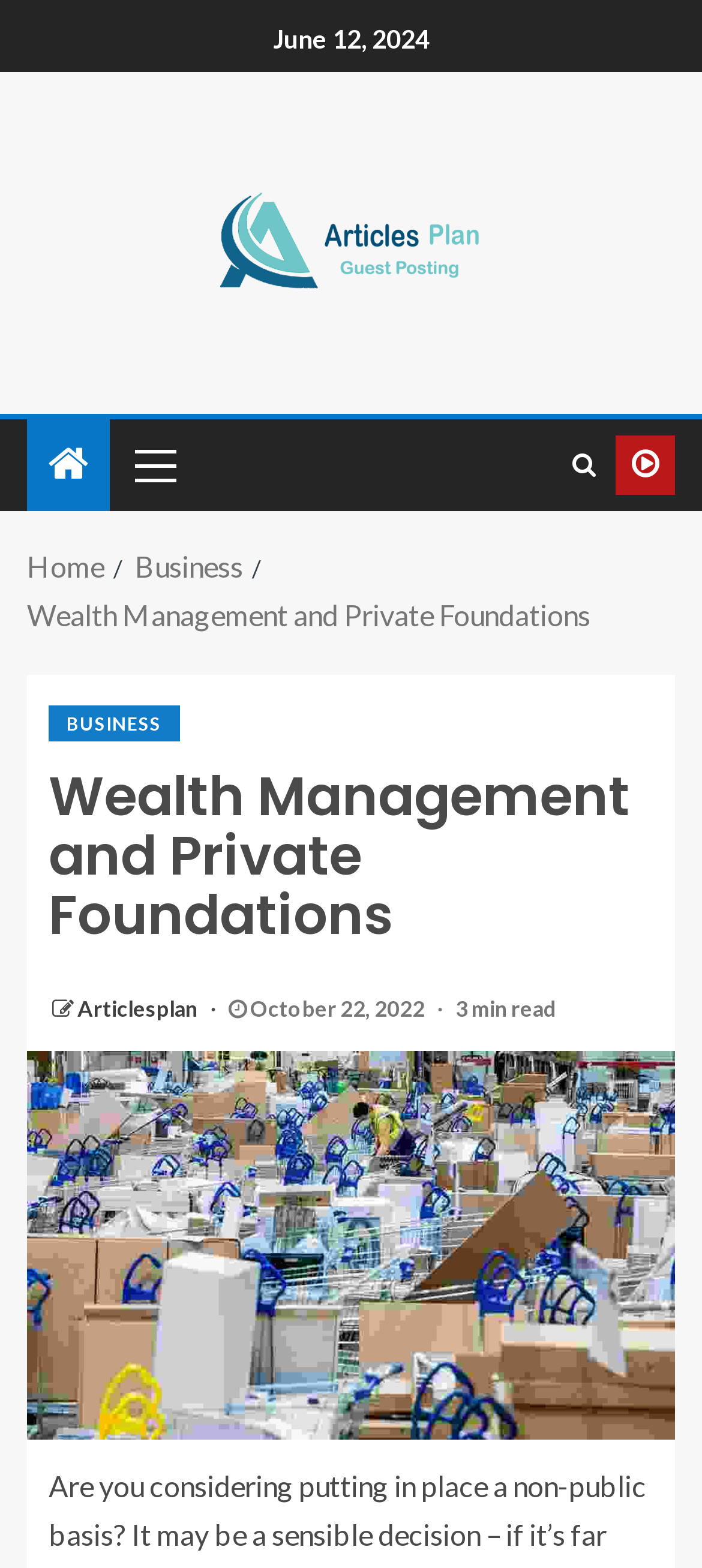Identify the bounding box coordinates of the element that should be clicked to fulfill this task: "Check the latest news". The coordinates should be provided as four float numbers between 0 and 1, i.e., [left, top, right, bottom].

[0.388, 0.014, 0.612, 0.034]